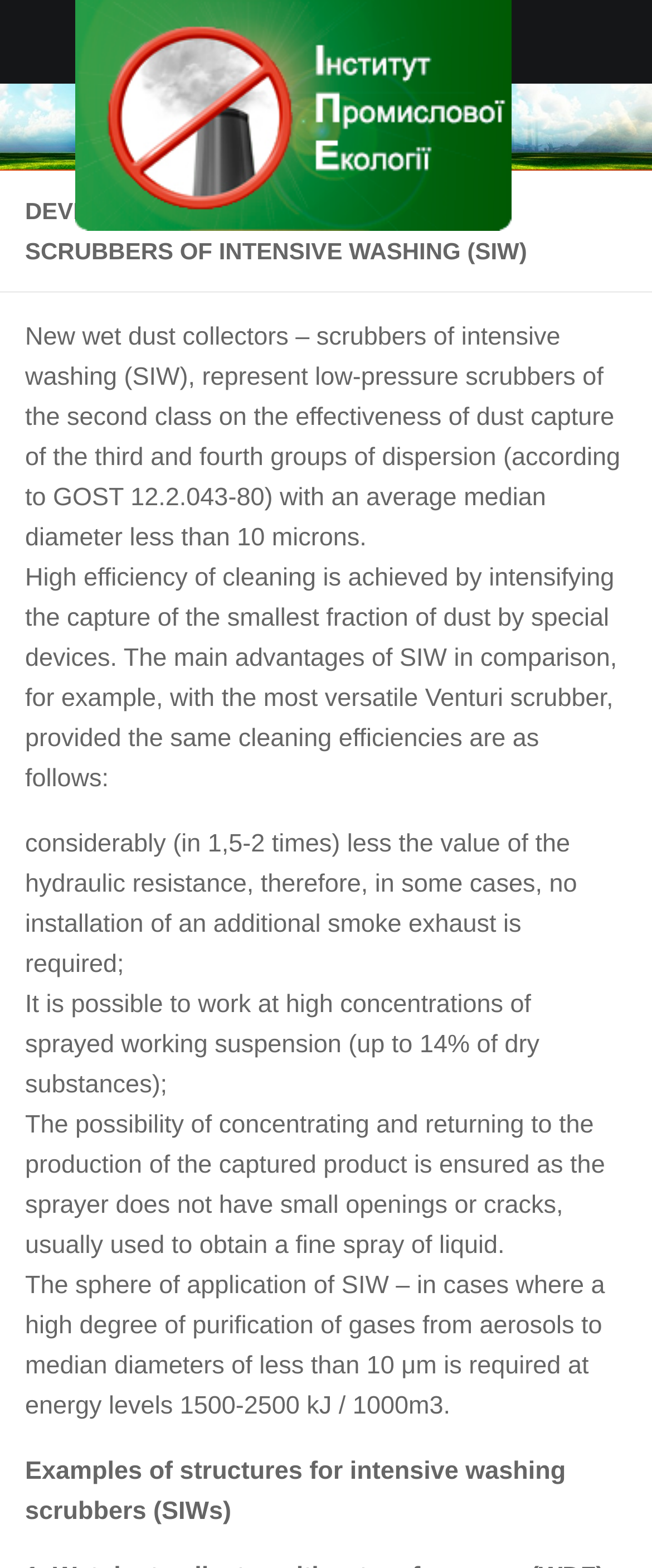What is the advantage of SIW compared to Venturi scrubber?
Provide an in-depth and detailed explanation in response to the question.

According to the webpage, one of the main advantages of SIW in comparison to Venturi scrubber is that it has considerably less hydraulic resistance, which means that in some cases, no installation of an additional smoke exhaust is required.